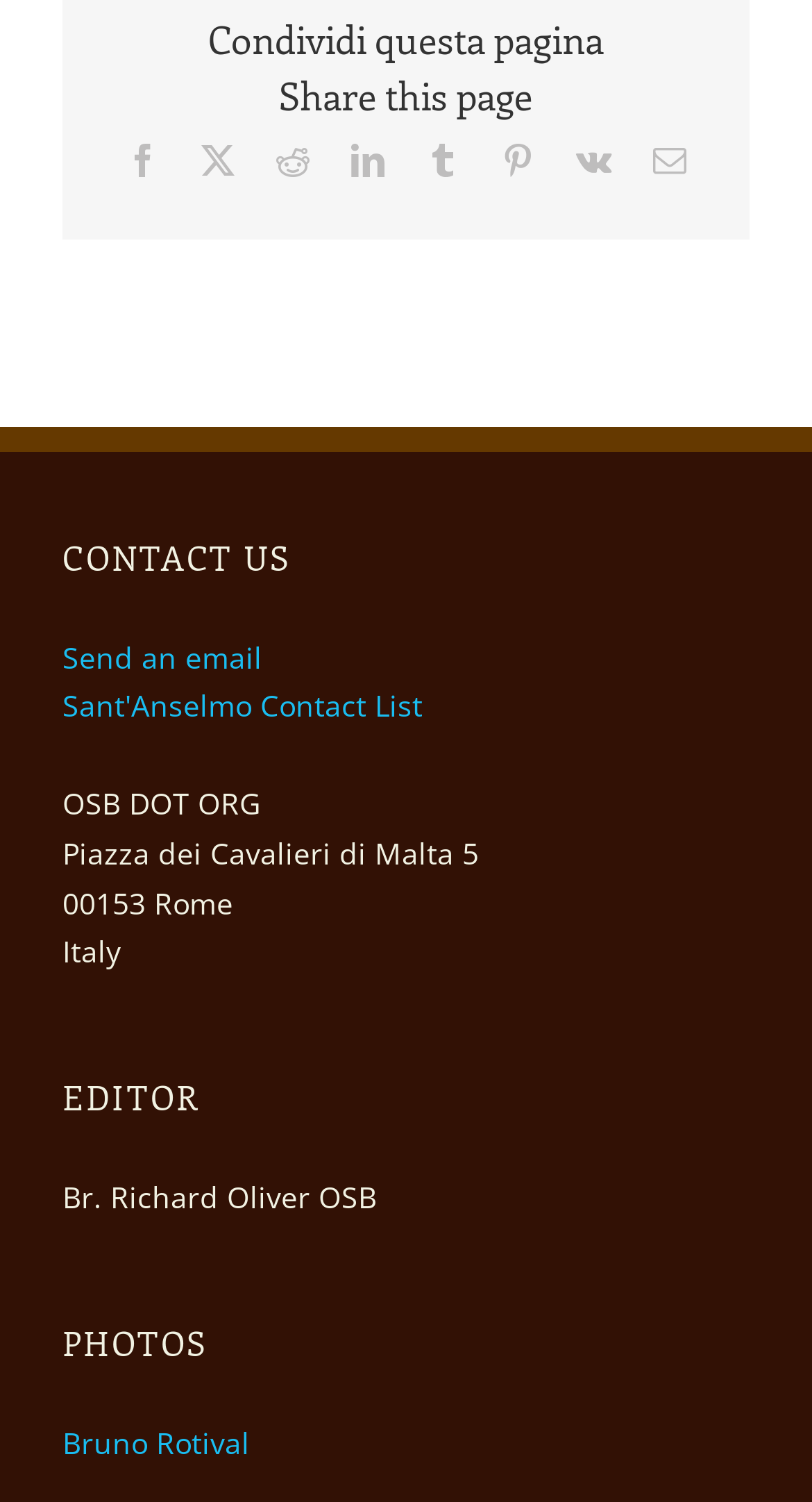Given the element description Pinterest, specify the bounding box coordinates of the corresponding UI element in the format (top-left x, top-left y, bottom-right x, bottom-right y). All values must be between 0 and 1.

[0.617, 0.095, 0.658, 0.117]